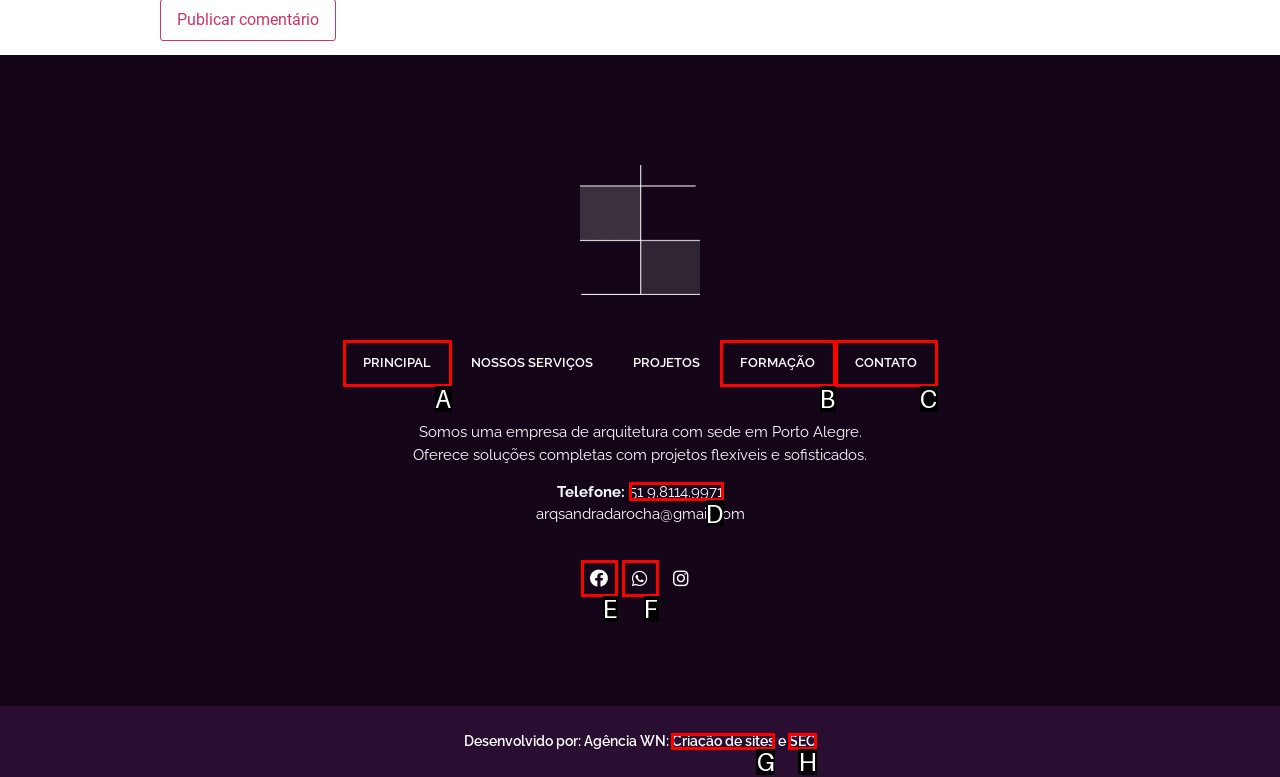Identify the option that corresponds to: Facebook
Respond with the corresponding letter from the choices provided.

E